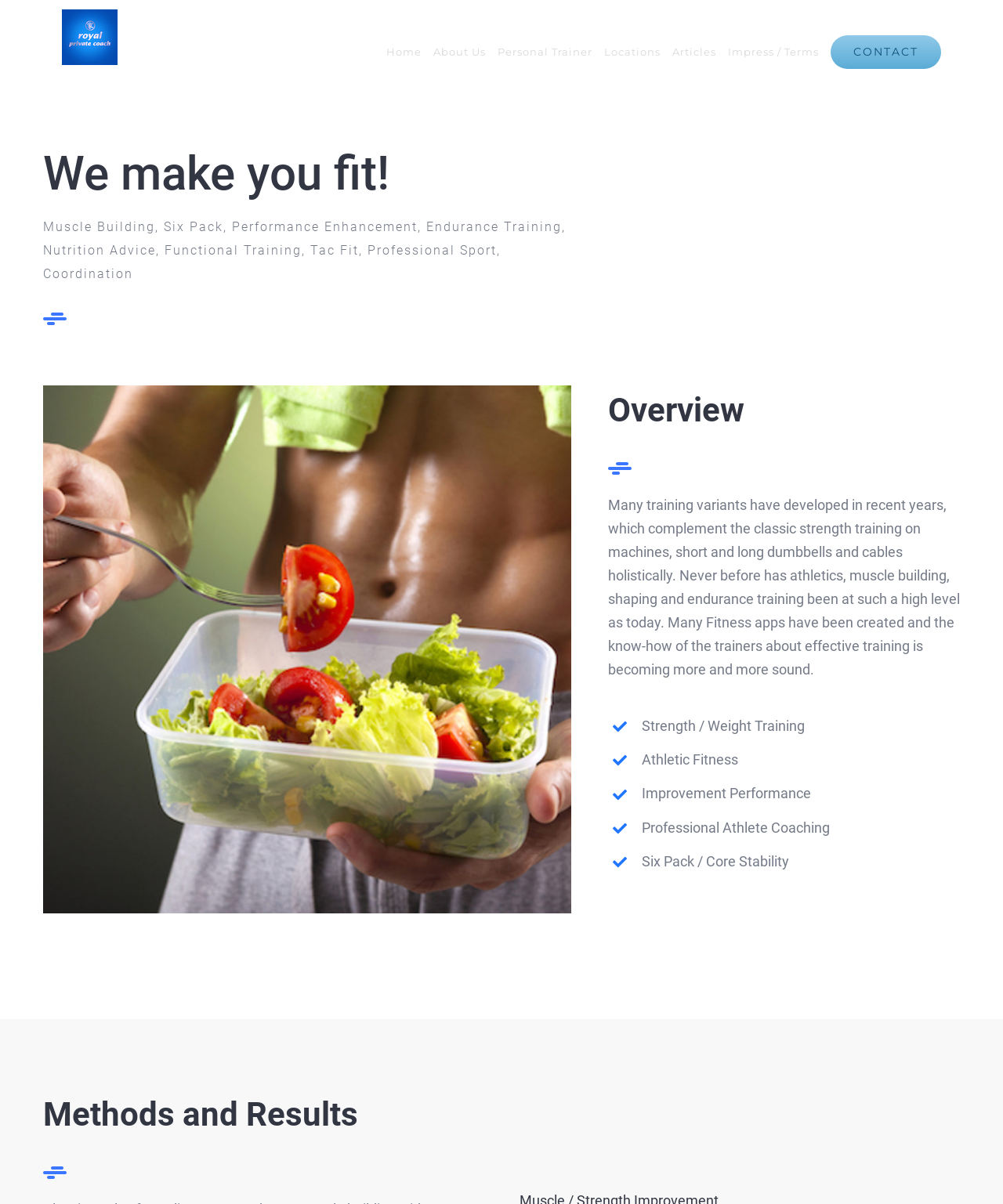Using the provided description: "Locations", find the bounding box coordinates of the corresponding UI element. The output should be four float numbers between 0 and 1, in the format [left, top, right, bottom].

[0.603, 0.008, 0.659, 0.078]